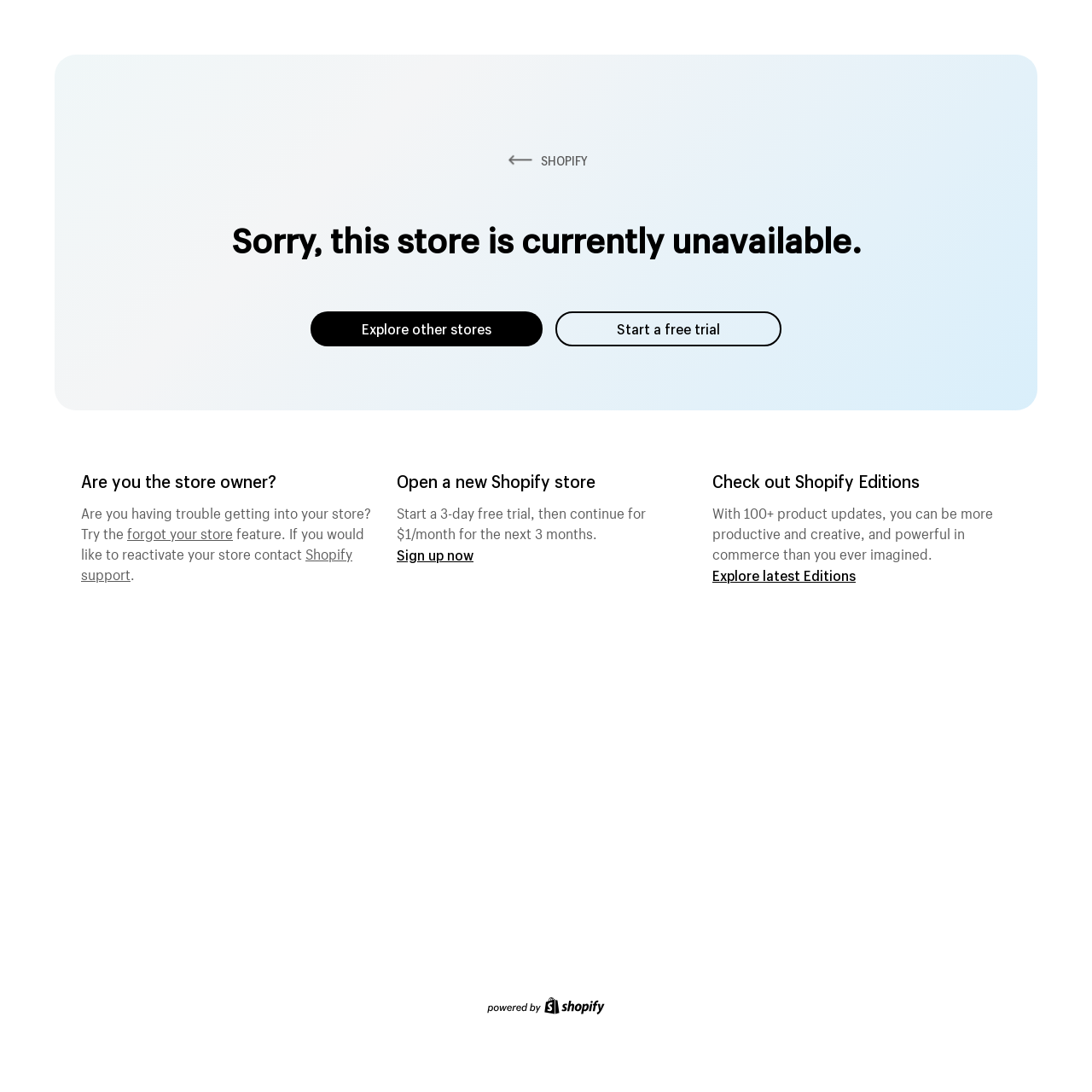Construct a comprehensive caption that outlines the webpage's structure and content.

The webpage appears to be a Shopify ecommerce platform page. At the top, there is a prominent link to "SHOPIFY" accompanied by an image, likely the company's logo. Below this, a heading announces that the store is currently unavailable. 

To the right of this heading, there are two links: "Explore other stores" and "Start a free trial". 

Further down, a section targets the store owner, asking if they are having trouble accessing their store. This section provides a link to reset the store password and contact Shopify support. 

Adjacent to this section, an invitation to open a new Shopify store is presented, highlighting a 3-day free trial and a discounted monthly rate for the next three months. A "Sign up now" link is provided. 

On the right side of the page, a section promotes Shopify Editions, a collection of product updates that can enhance productivity, creativity, and commerce. A link to "Explore latest Editions" is offered. 

At the bottom of the page, there is a content information section containing an image, likely a footer element.